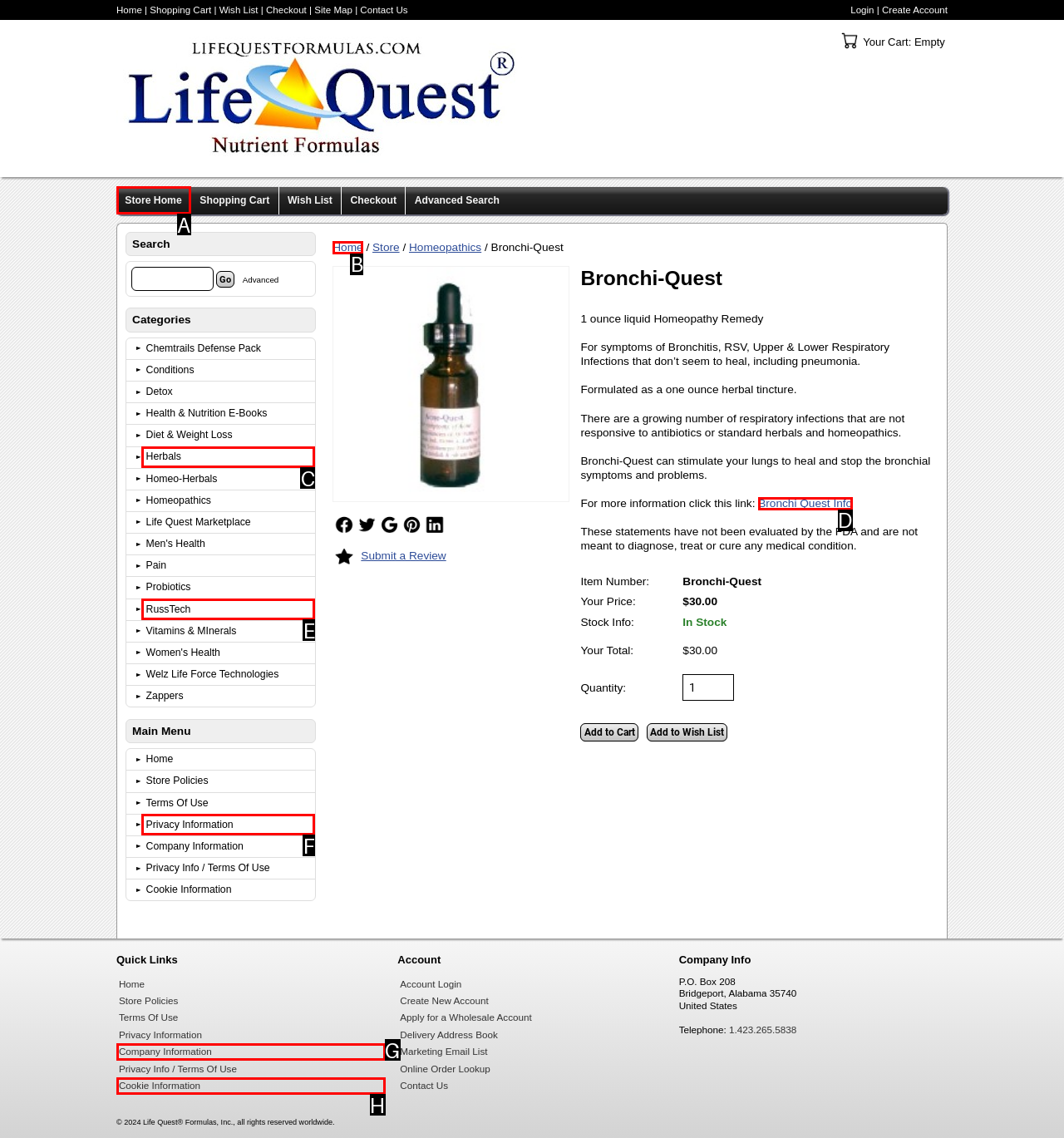Find the option you need to click to complete the following instruction: View product details
Answer with the corresponding letter from the choices given directly.

D